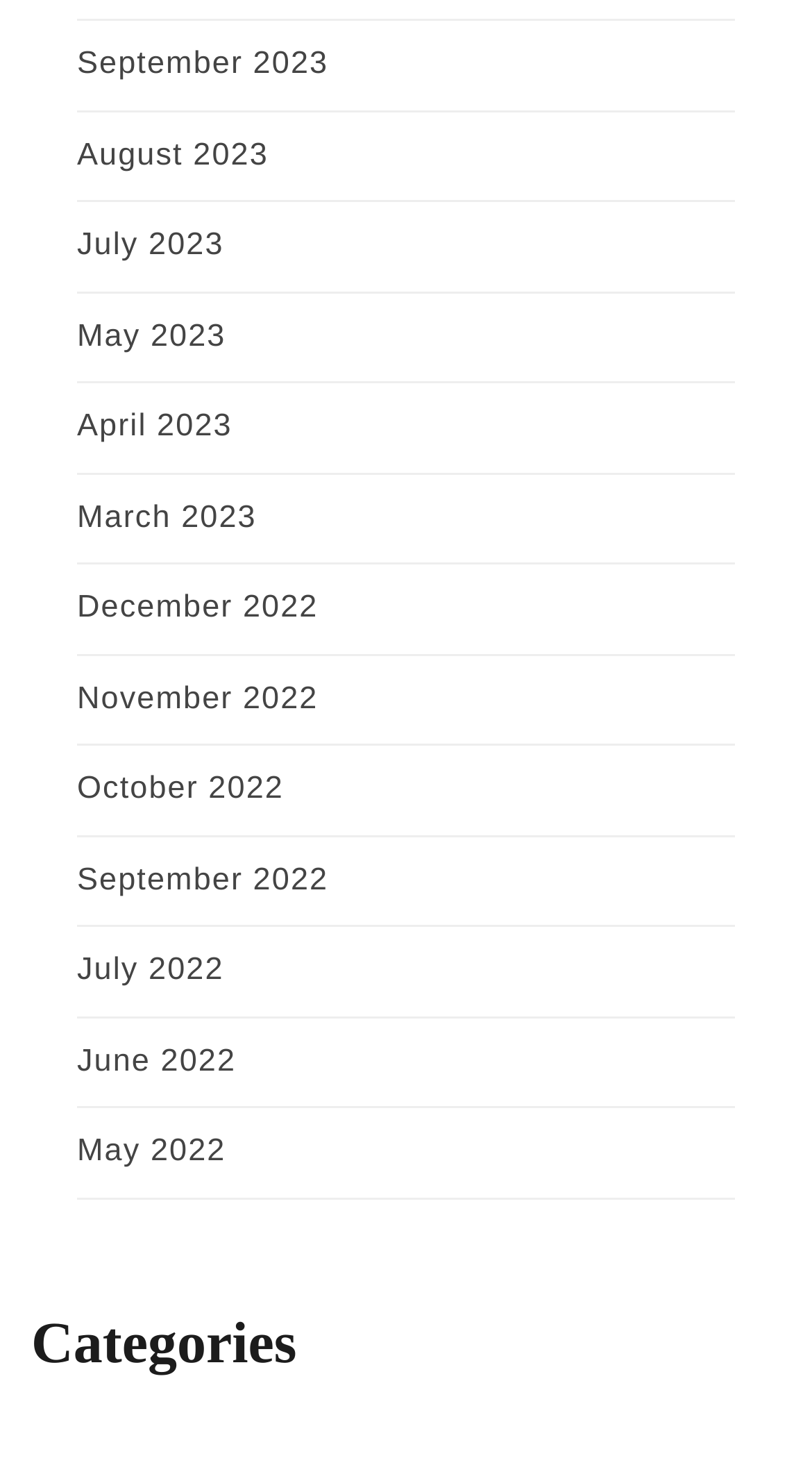Give a one-word or one-phrase response to the question:
Is there a category section on the webpage?

Yes